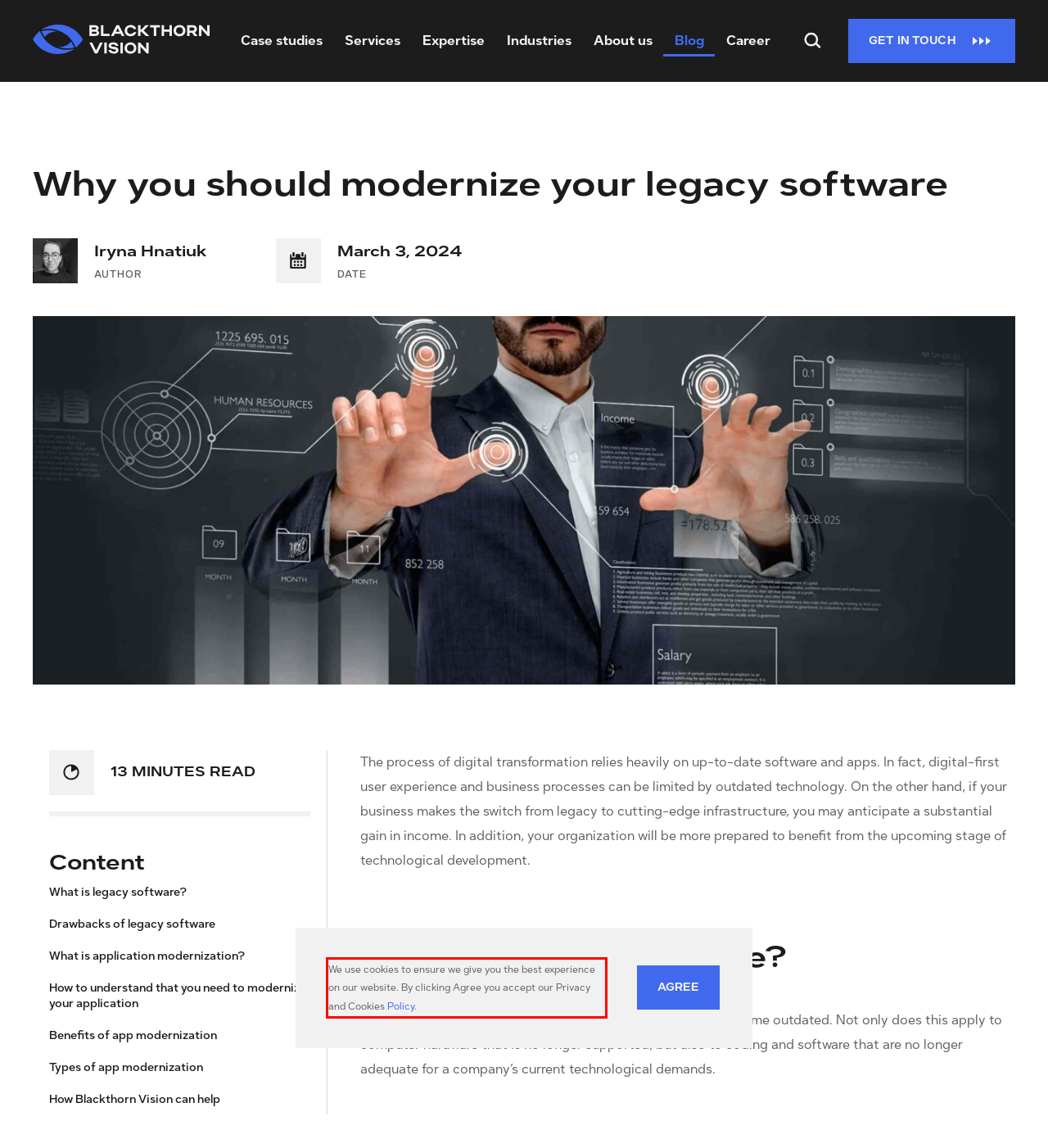You have a screenshot with a red rectangle around a UI element. Recognize and extract the text within this red bounding box using OCR.

We use cookies to ensure we give you the best experience on our website. By clicking Agree you accept our Privacy and Cookies Policy.